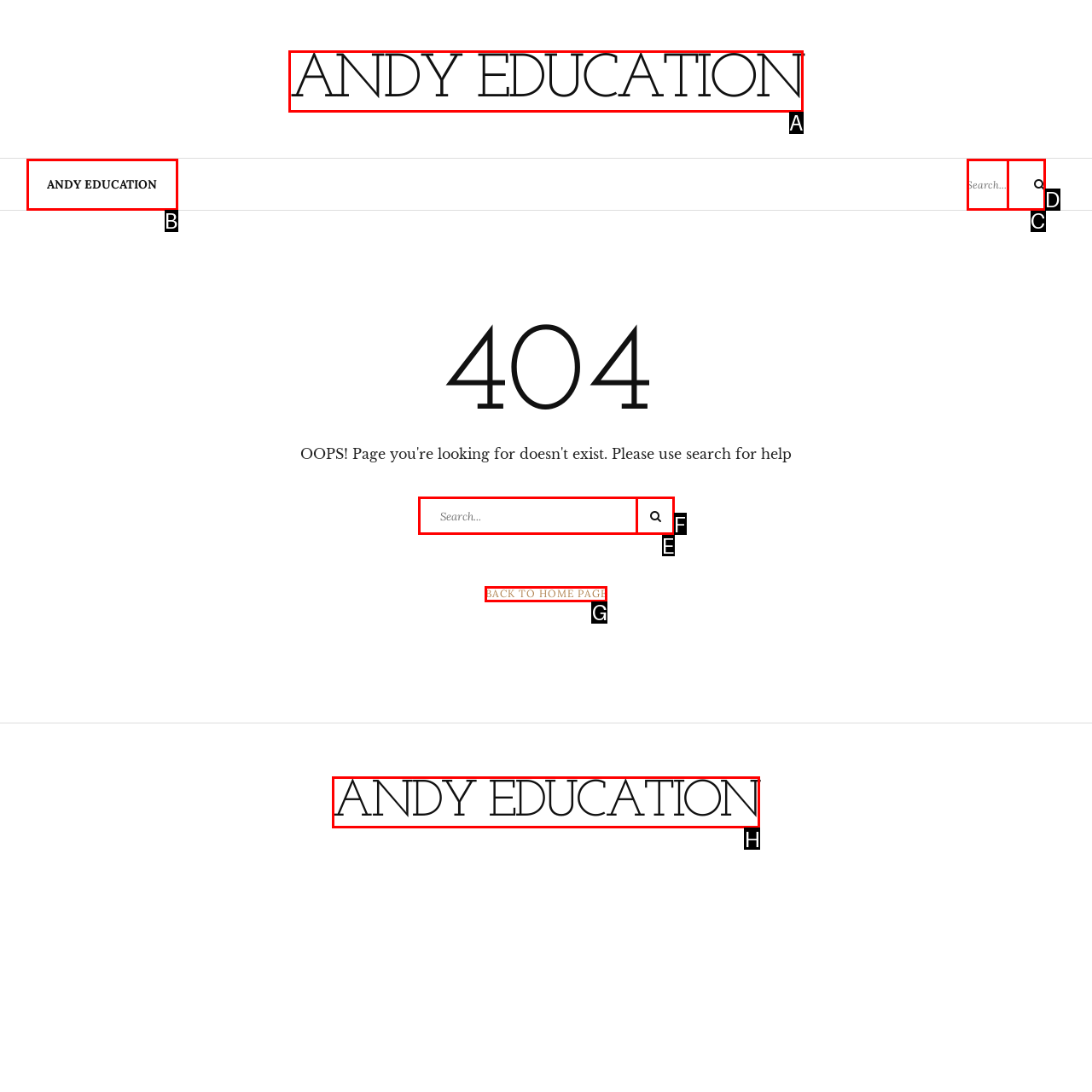Please identify the correct UI element to click for the task: Go to the home page Respond with the letter of the appropriate option.

G